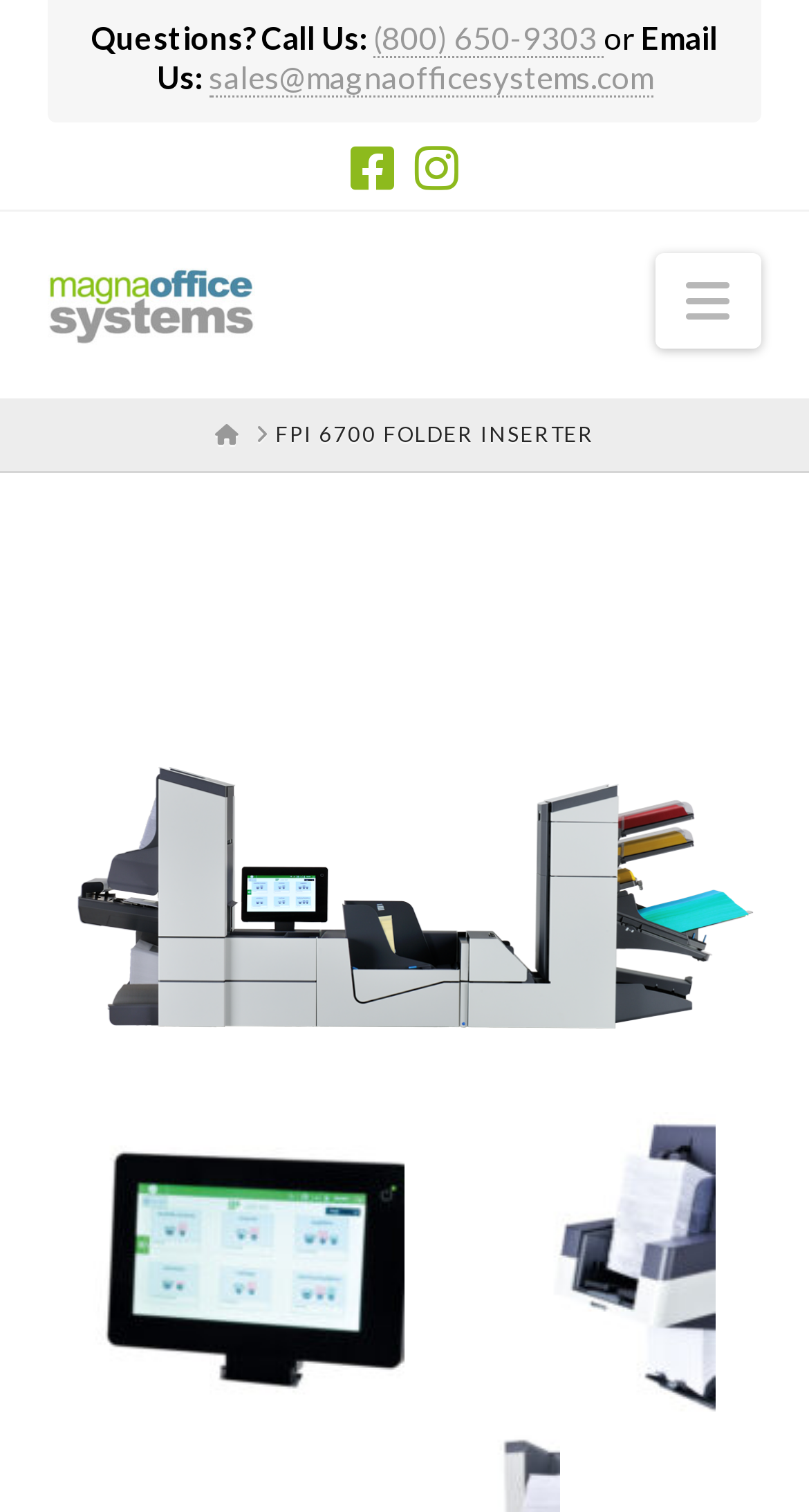How many social media links are present?
Please provide a single word or phrase as the answer based on the screenshot.

2